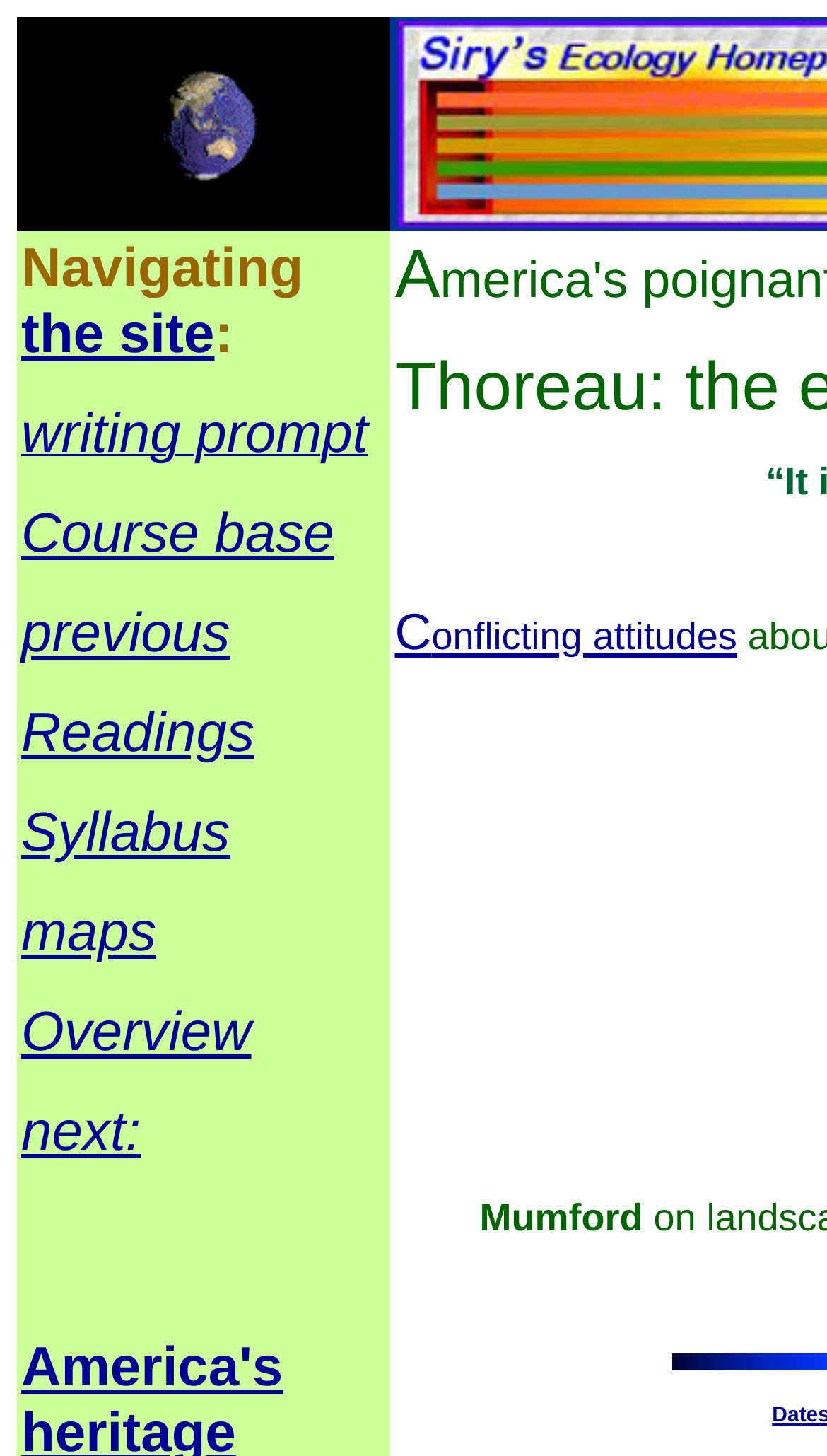Produce a meticulous description of the webpage.

The webpage is about Thoreau, an ecologist and conscience. At the top-left corner, there is a table cell containing several links and an image. The image is positioned above the first link, which has no descriptive text. Below the image, there are several links, including "the site", "writing prompt", "Course base", "previous", "Readings", "Syllabus", "maps", "Overview", and "next:". These links are aligned vertically, with "the site" at the top and "next:" at the bottom.

To the right of these links, there is another link, "Conflicting attitudes", which is positioned near the middle of the page. Below this link, there is a static text "Mumford". The overall layout of the webpage is organized, with links and text arranged in a logical and easy-to-follow manner.